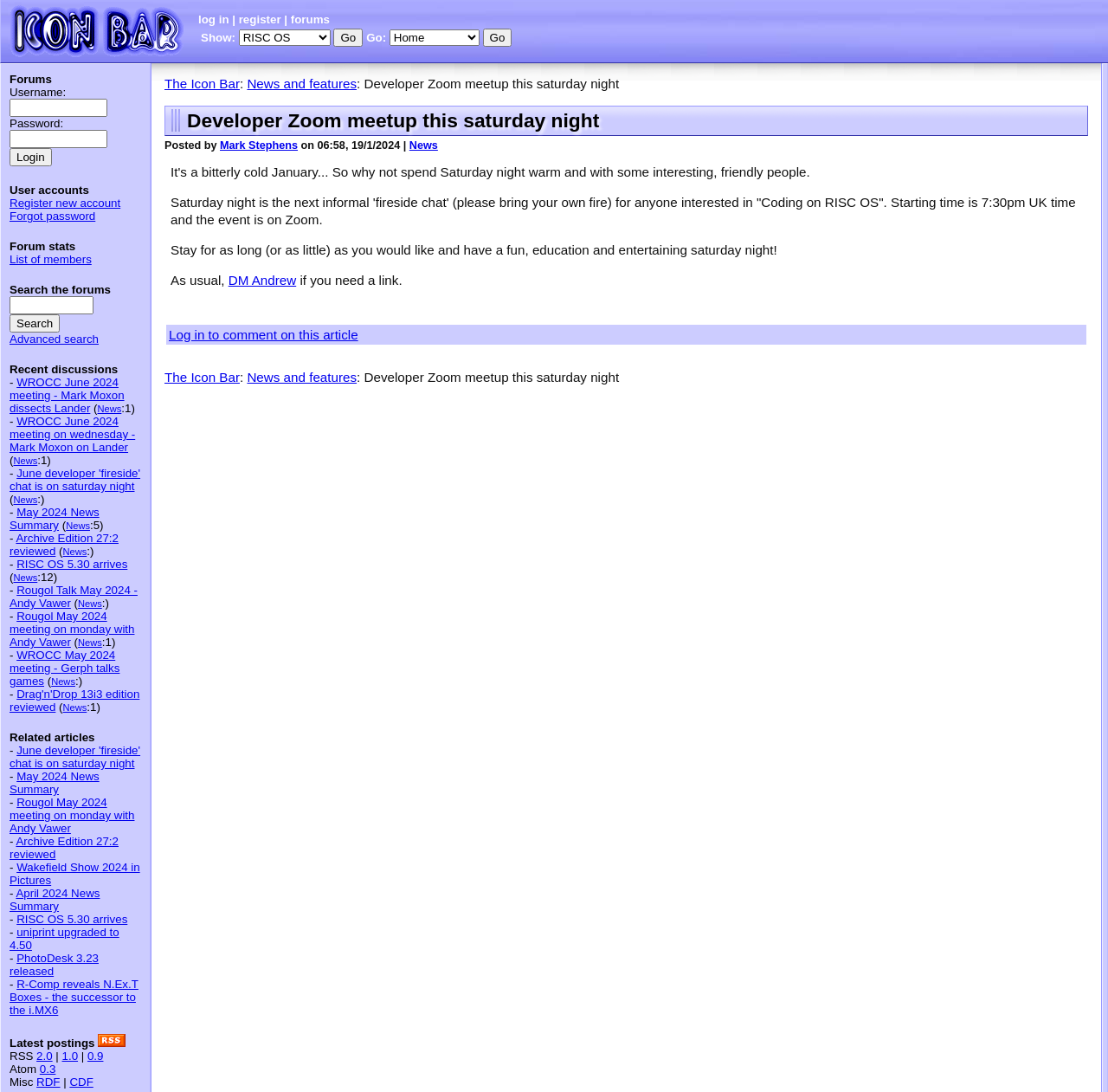Determine the bounding box coordinates for the clickable element required to fulfill the instruction: "check AIA Project 2006". Provide the coordinates as four float numbers between 0 and 1, i.e., [left, top, right, bottom].

None